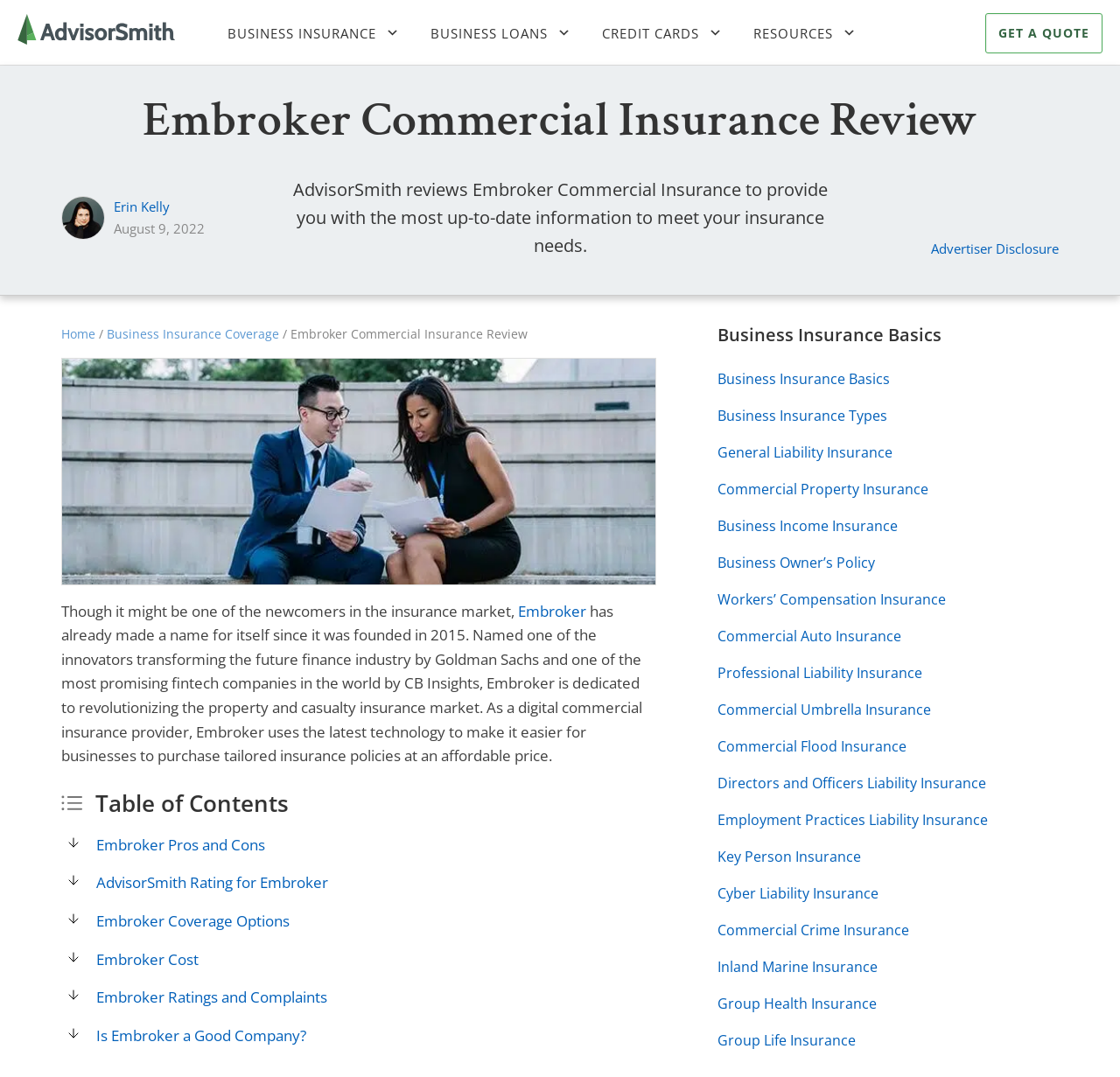Determine the bounding box coordinates of the element that should be clicked to execute the following command: "Get a quote".

[0.88, 0.012, 0.984, 0.05]